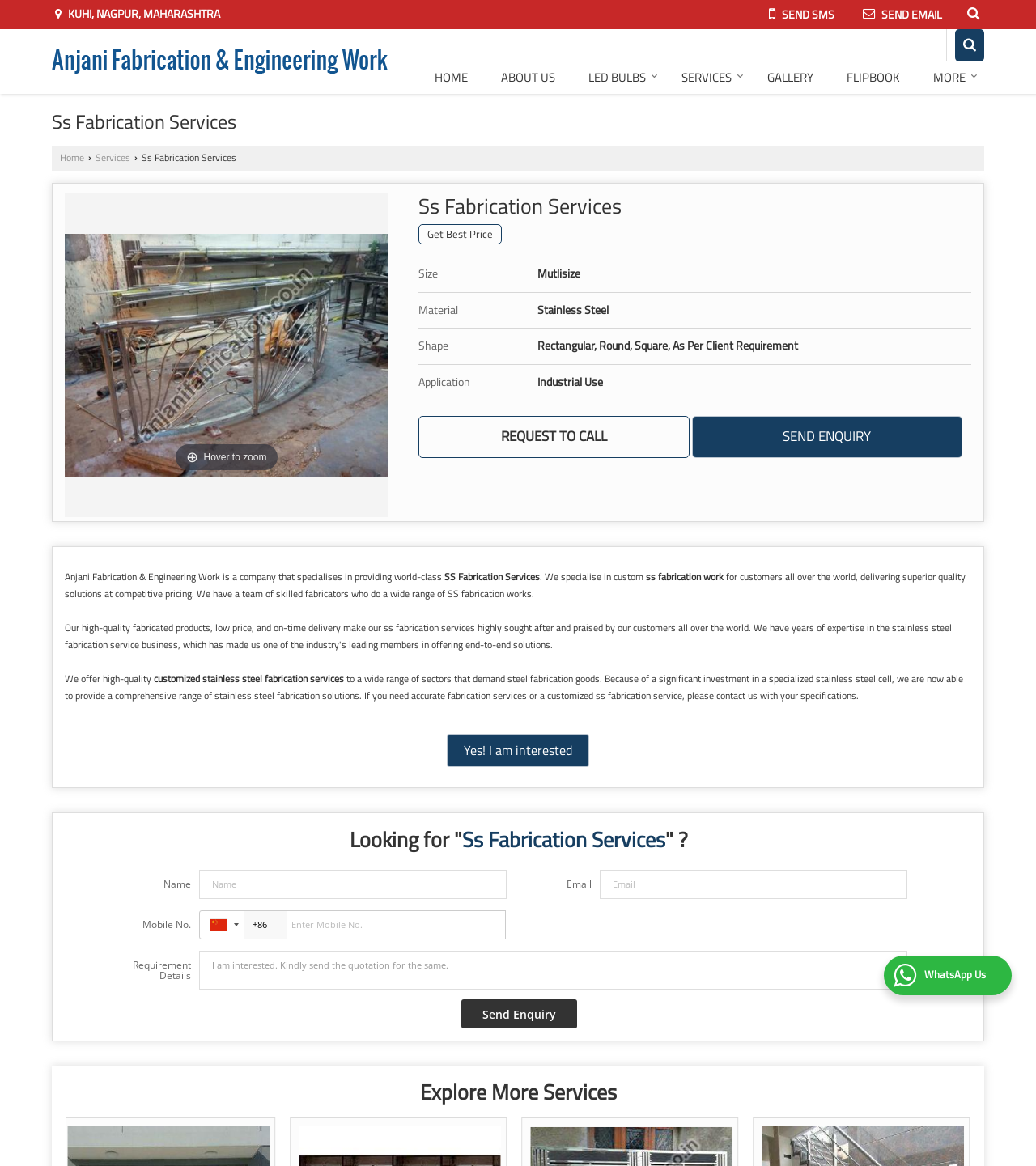Please provide the bounding box coordinates for the element that needs to be clicked to perform the instruction: "Click on the 'Send Enquiry' button". The coordinates must consist of four float numbers between 0 and 1, formatted as [left, top, right, bottom].

[0.445, 0.857, 0.557, 0.882]